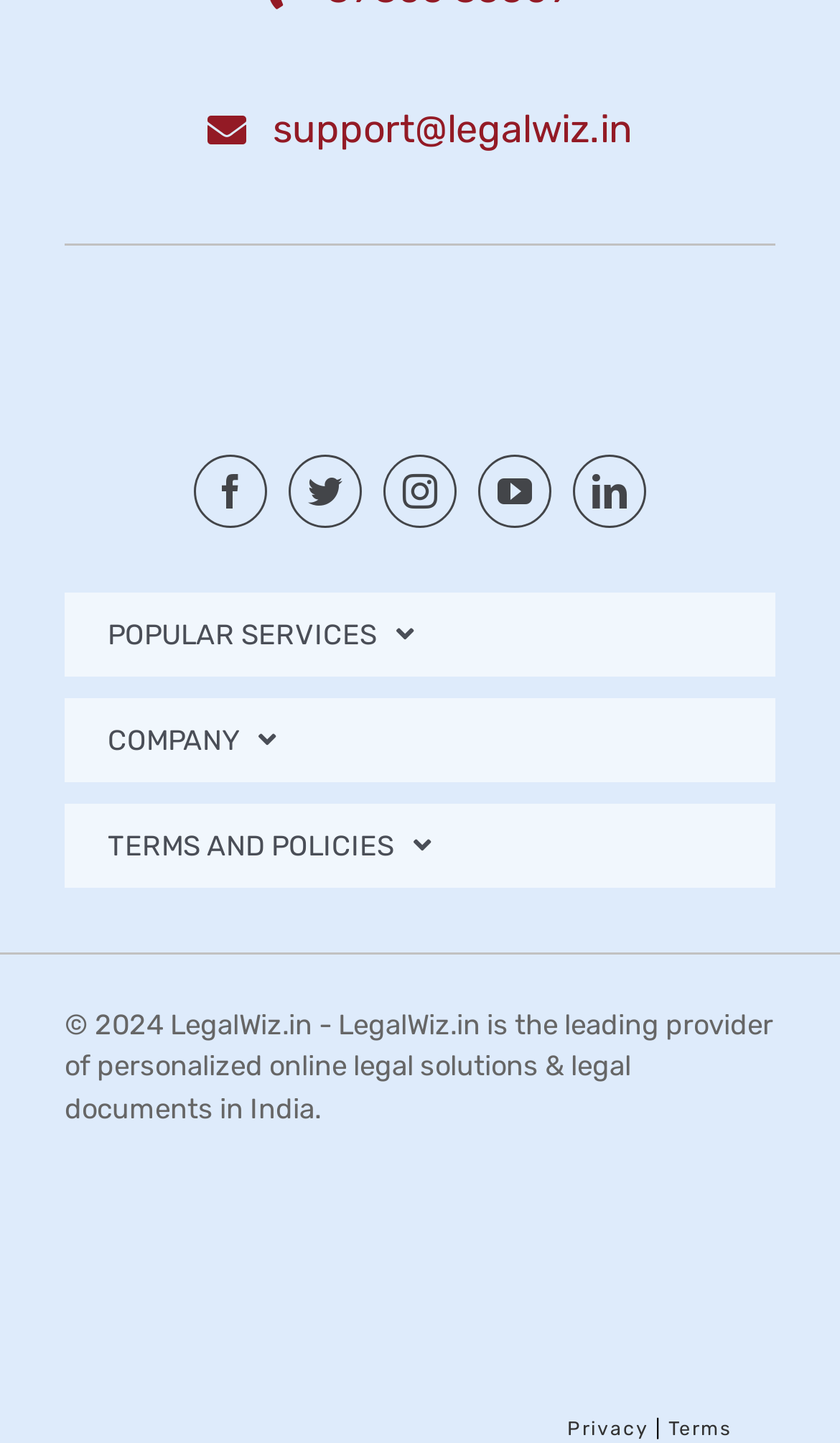Please determine the bounding box coordinates of the element to click in order to execute the following instruction: "Click on the 'SSL' link". The coordinates should be four float numbers between 0 and 1, specified as [left, top, right, bottom].

[0.128, 0.886, 0.463, 0.934]